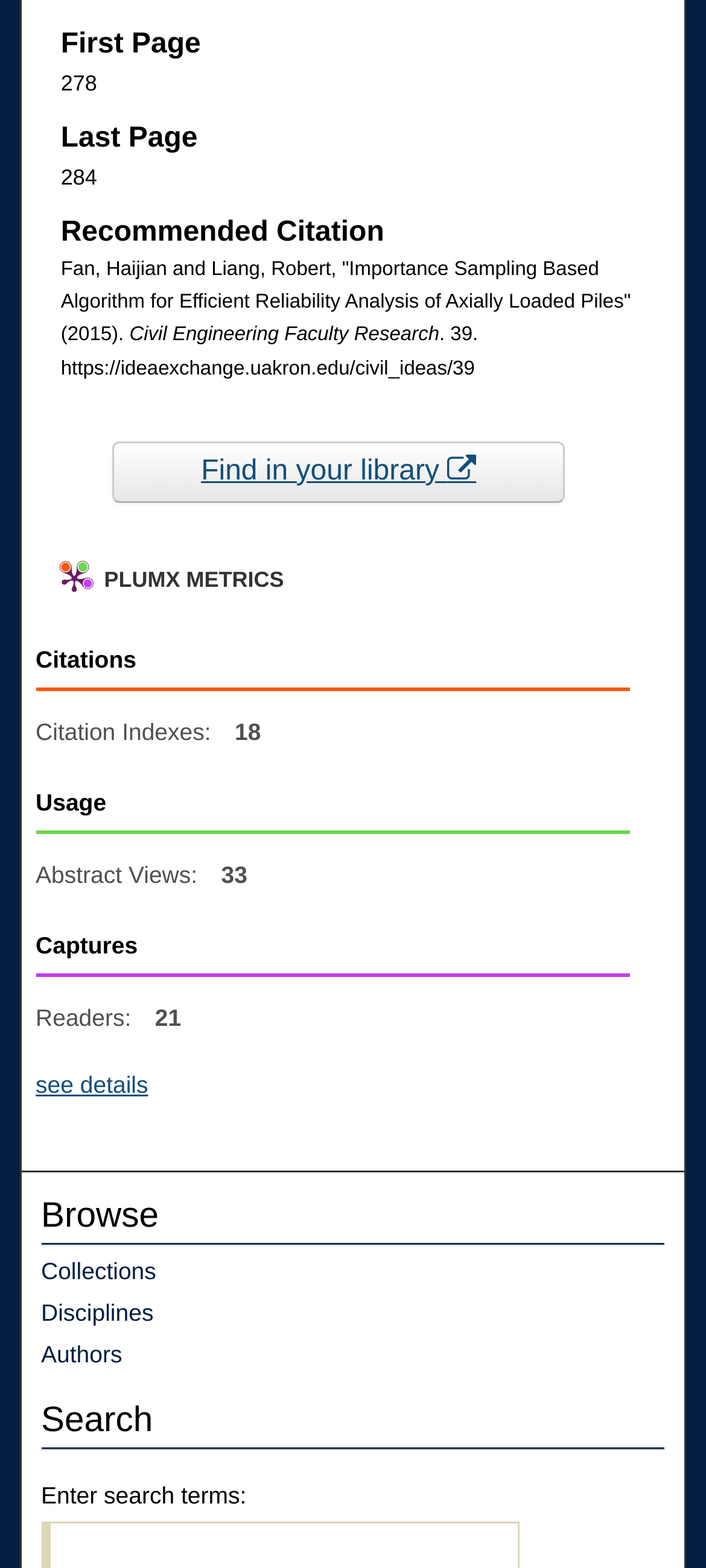Please provide a comprehensive answer to the question below using the information from the image: What is the name of the faculty research?

The name of the faculty research can be found in the StaticText element with the text 'Civil Engineering Faculty Research' which is located below the article title.